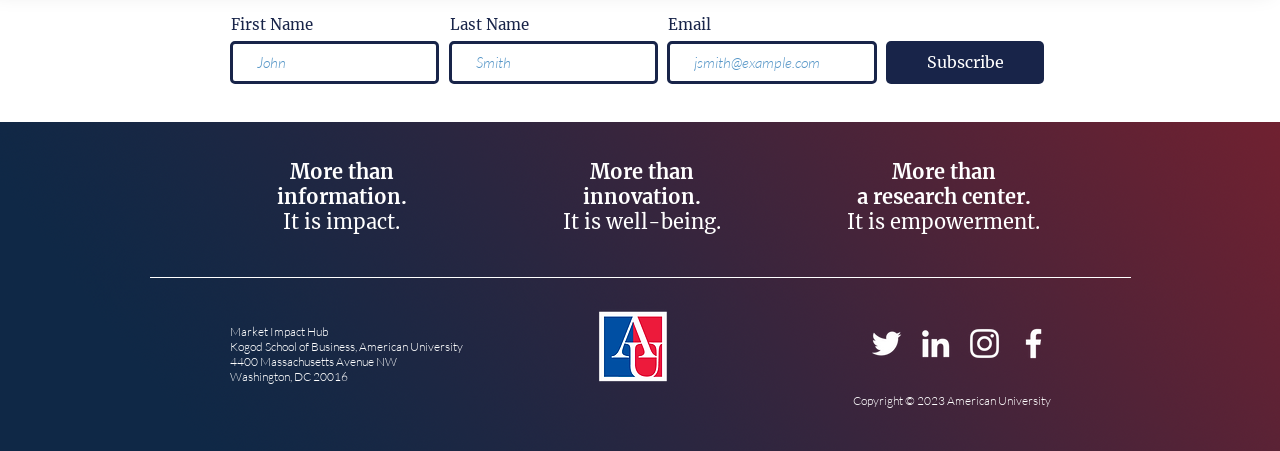Locate the bounding box coordinates of the clickable area needed to fulfill the instruction: "Click subscribe".

[0.692, 0.091, 0.816, 0.186]